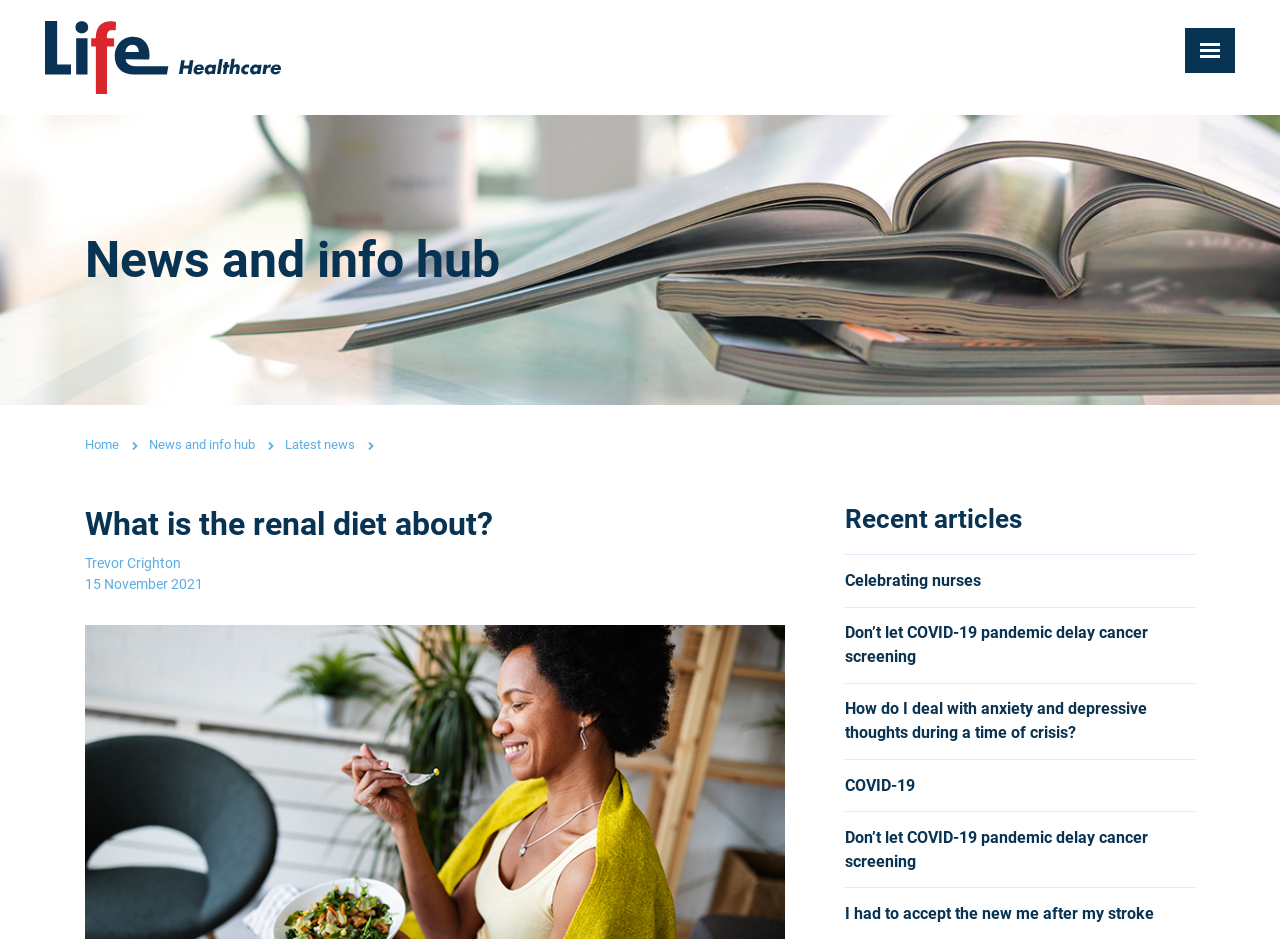Identify the bounding box coordinates of the section that should be clicked to achieve the task described: "Read Celebrating nurses article".

[0.66, 0.608, 0.766, 0.628]